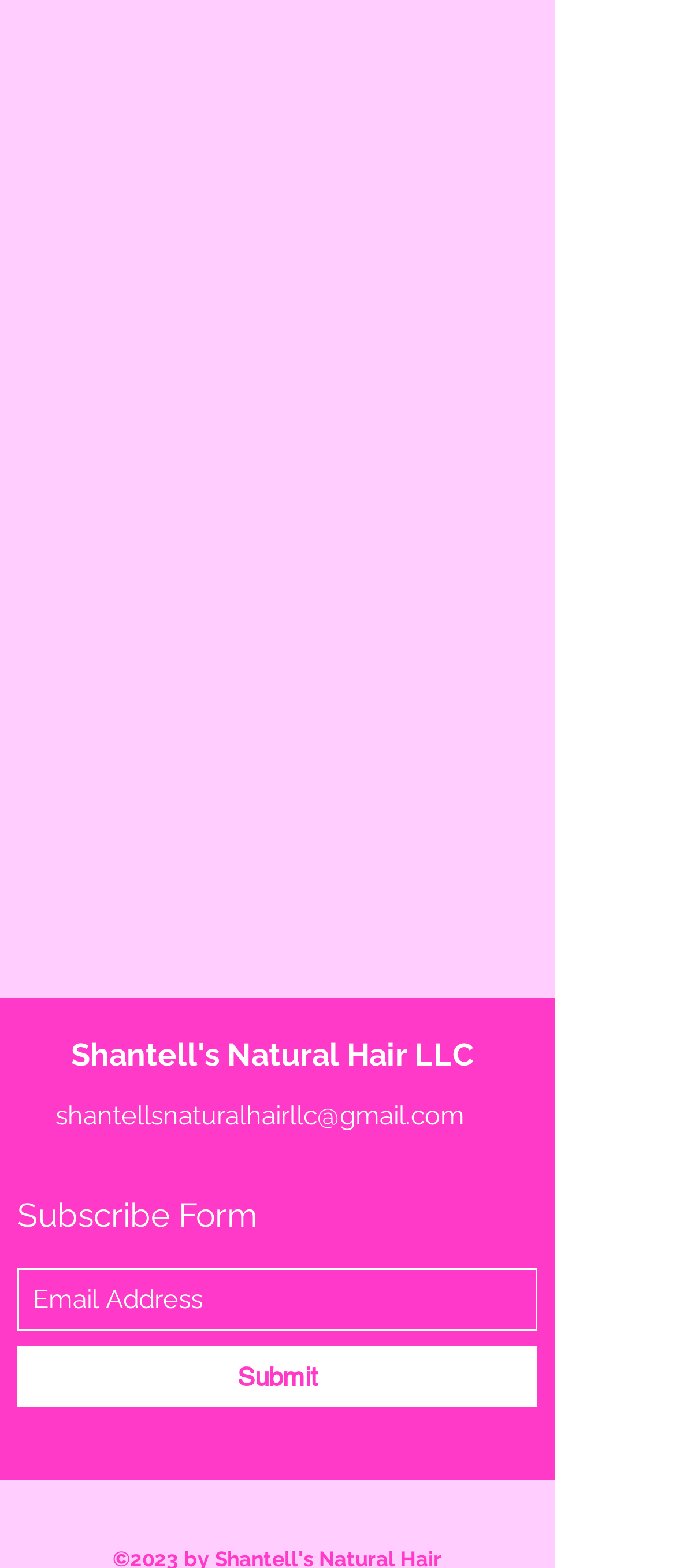What is the business name mentioned on the webpage?
Using the visual information, answer the question in a single word or phrase.

Shantell's Natural Hair LLC